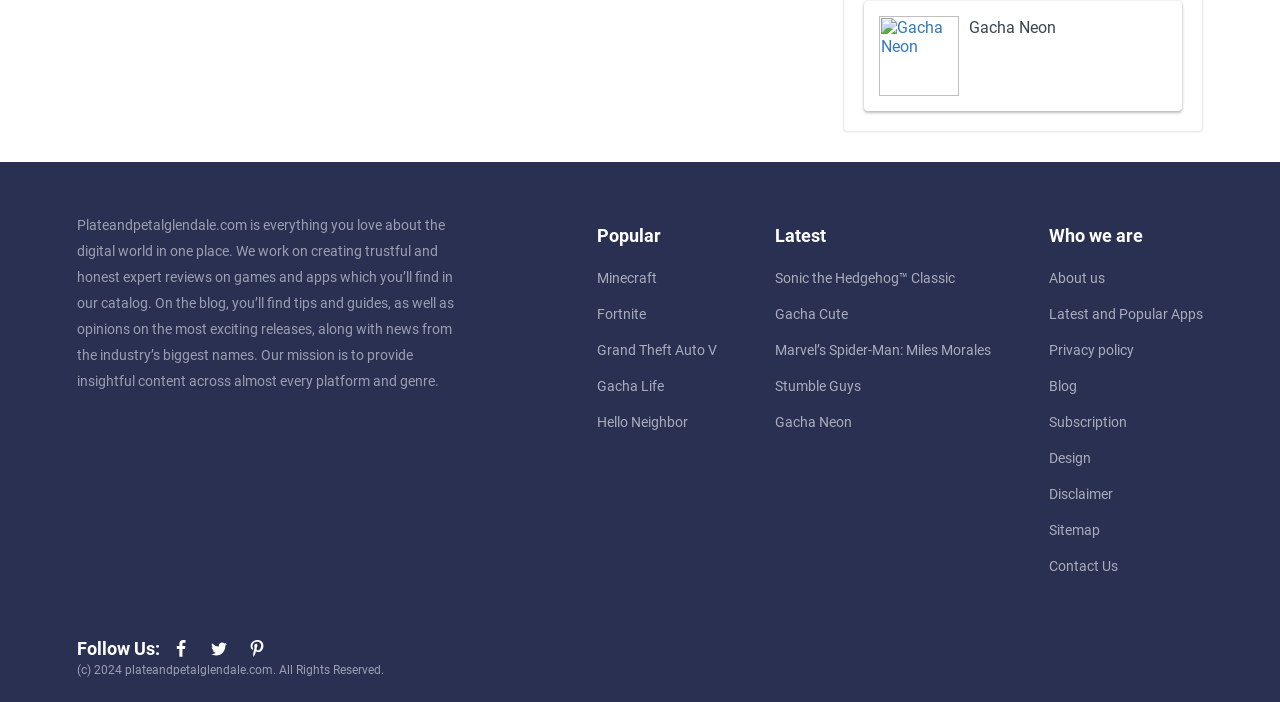What is the purpose of the 'Who we are' section?
Using the image as a reference, answer with just one word or a short phrase.

To provide information about the website's team